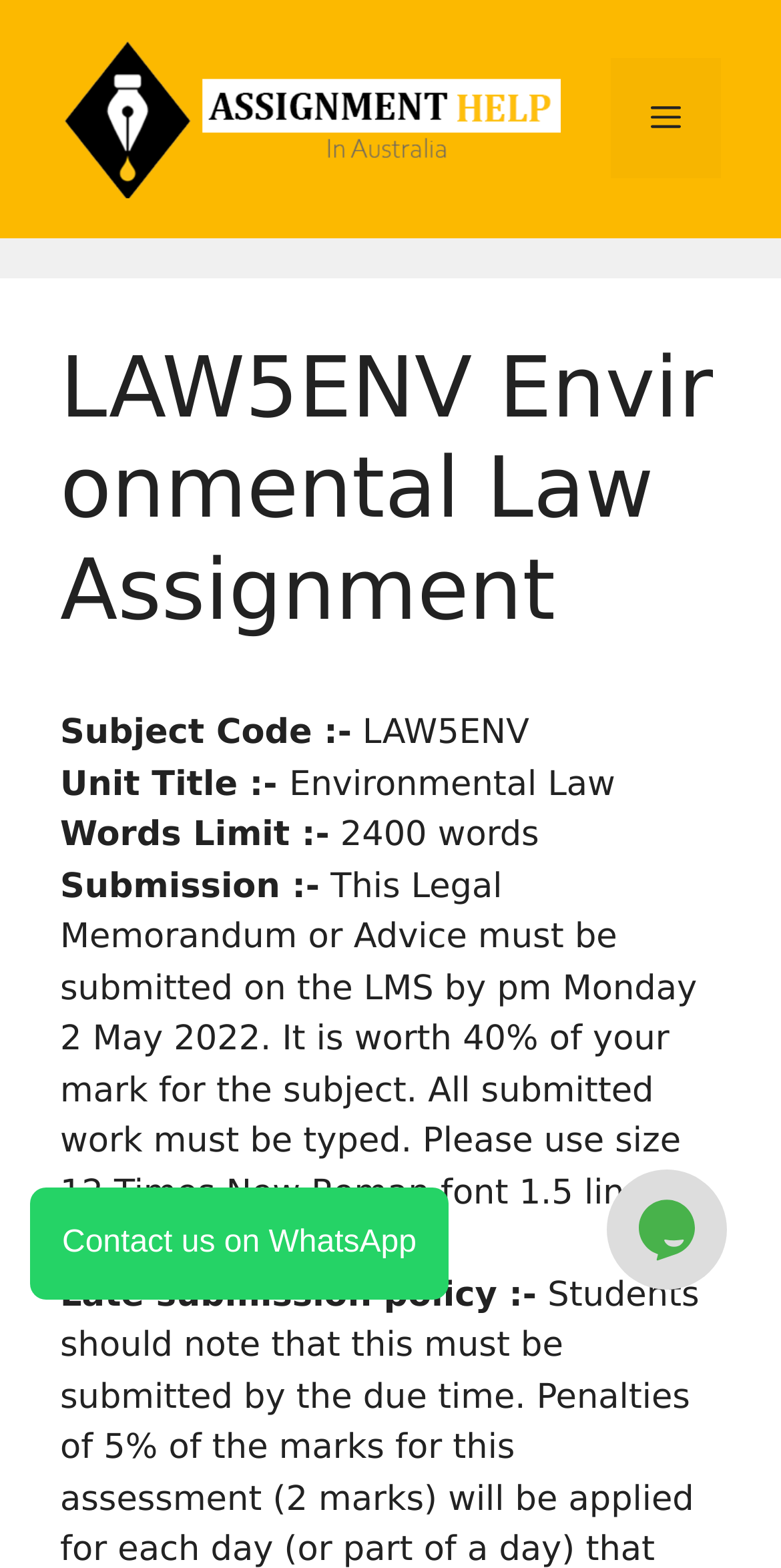Answer the question with a single word or phrase: 
What is the word limit of the assignment?

2400 words